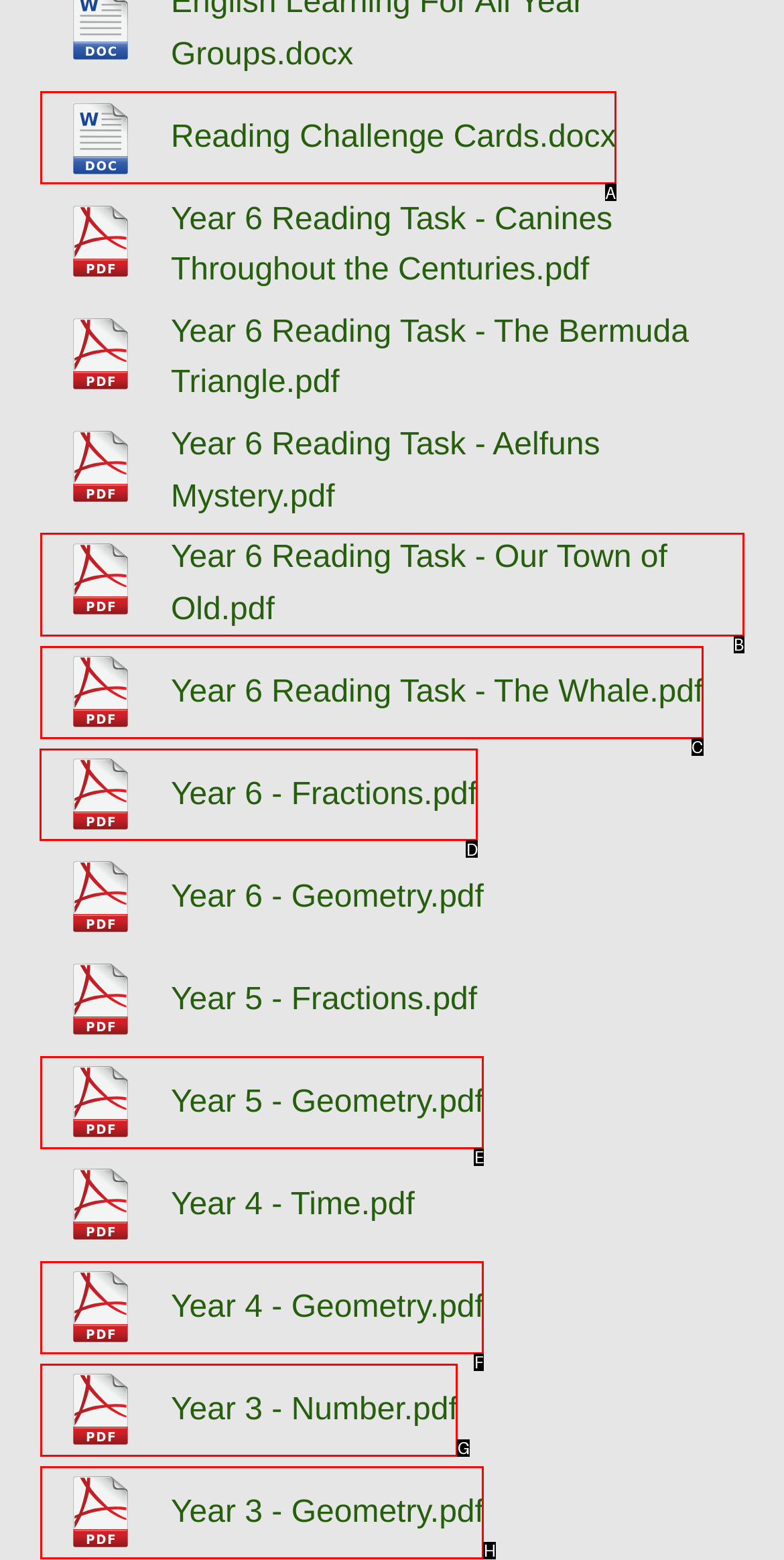Select the correct option from the given choices to perform this task: open Year 6 - Fractions. Provide the letter of that option.

D